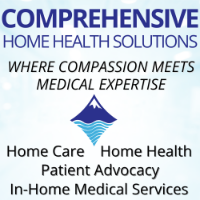Please provide a one-word or phrase answer to the question: 
What is the color of the title?

Blue